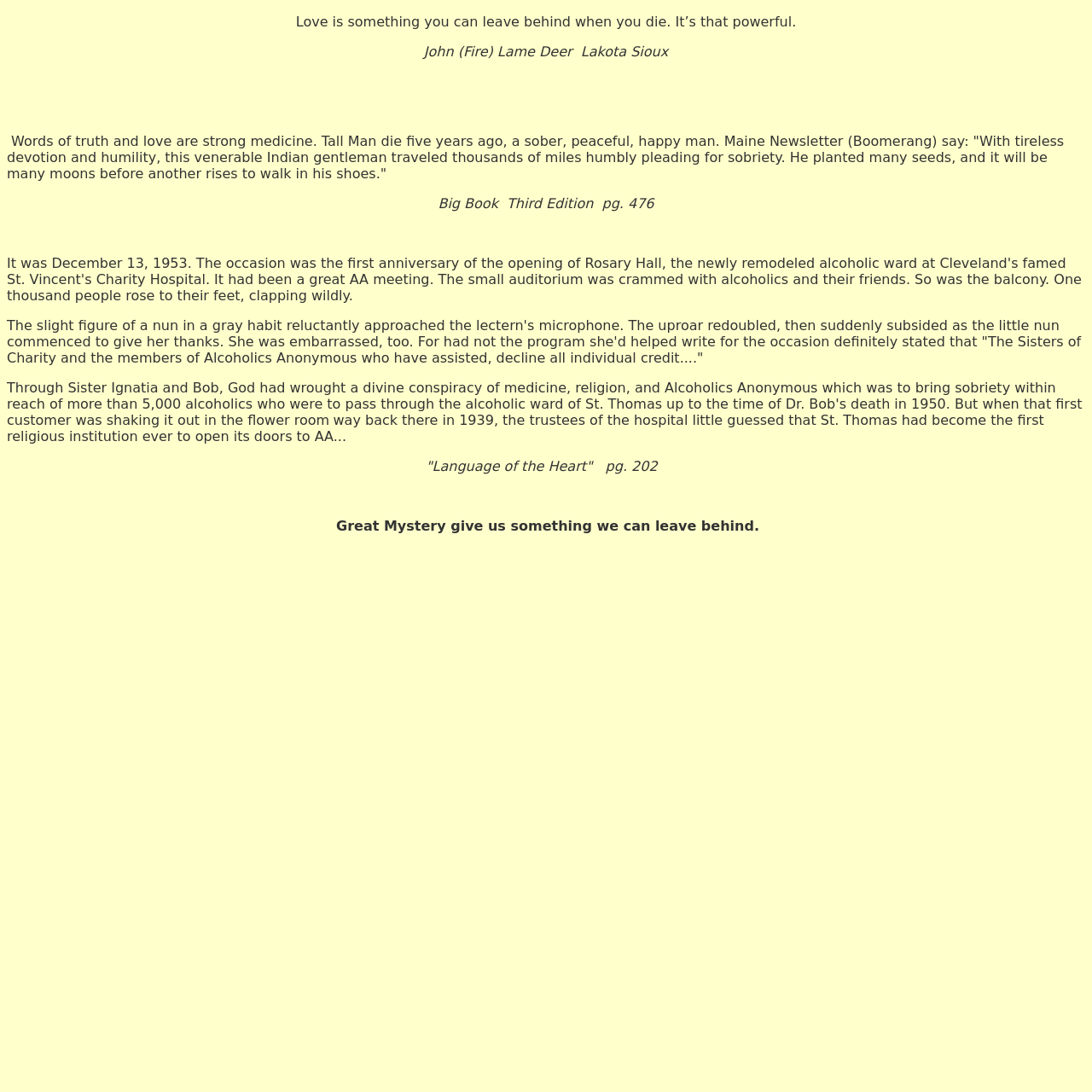Provide a short, one-word or phrase answer to the question below:
What is the occasion being described in the text?

The first anniversary of the opening of Rosary Hall